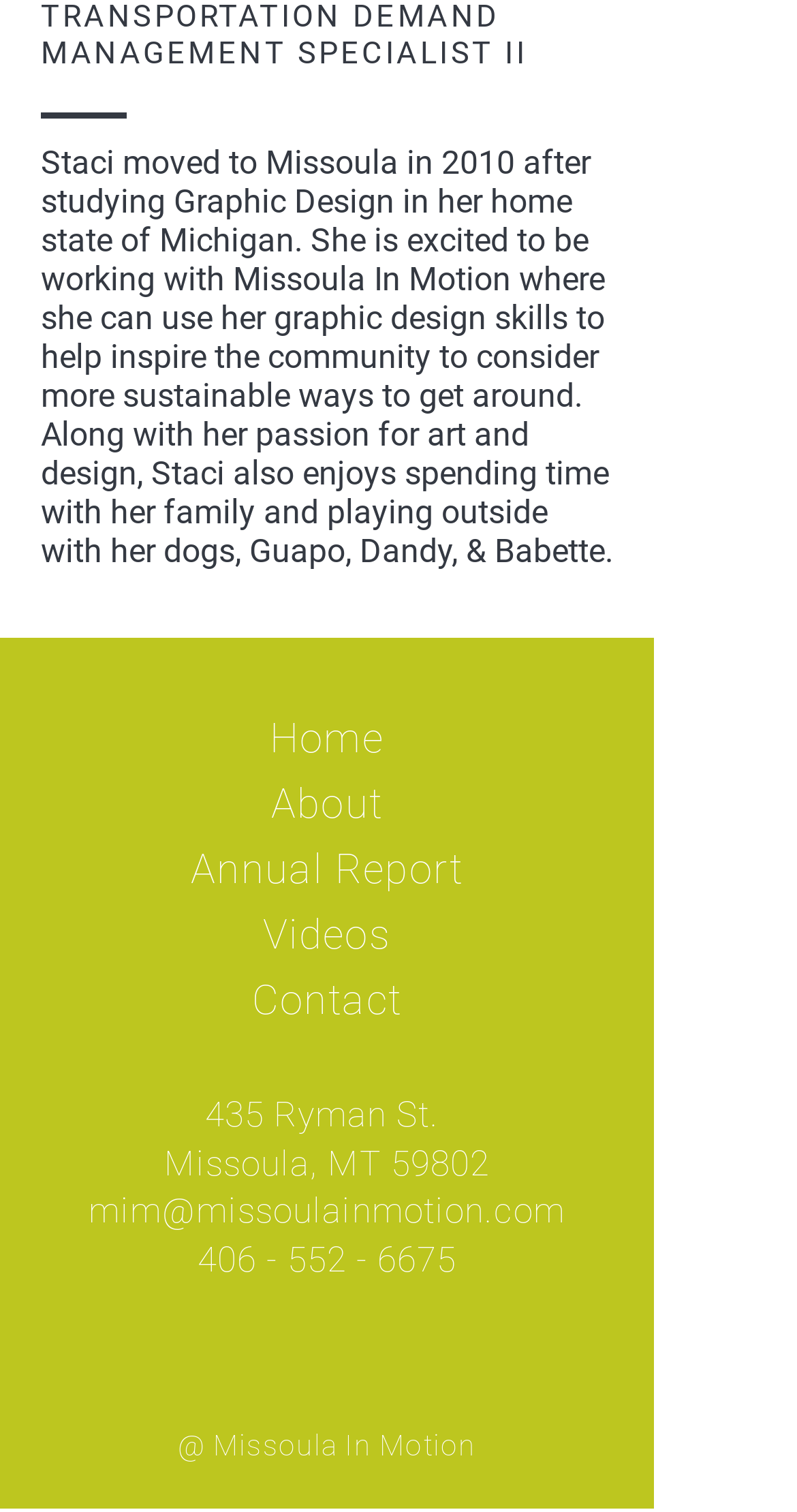Please determine the bounding box coordinates of the element's region to click in order to carry out the following instruction: "visit Facebook page". The coordinates should be four float numbers between 0 and 1, i.e., [left, top, right, bottom].

[0.315, 0.903, 0.367, 0.93]